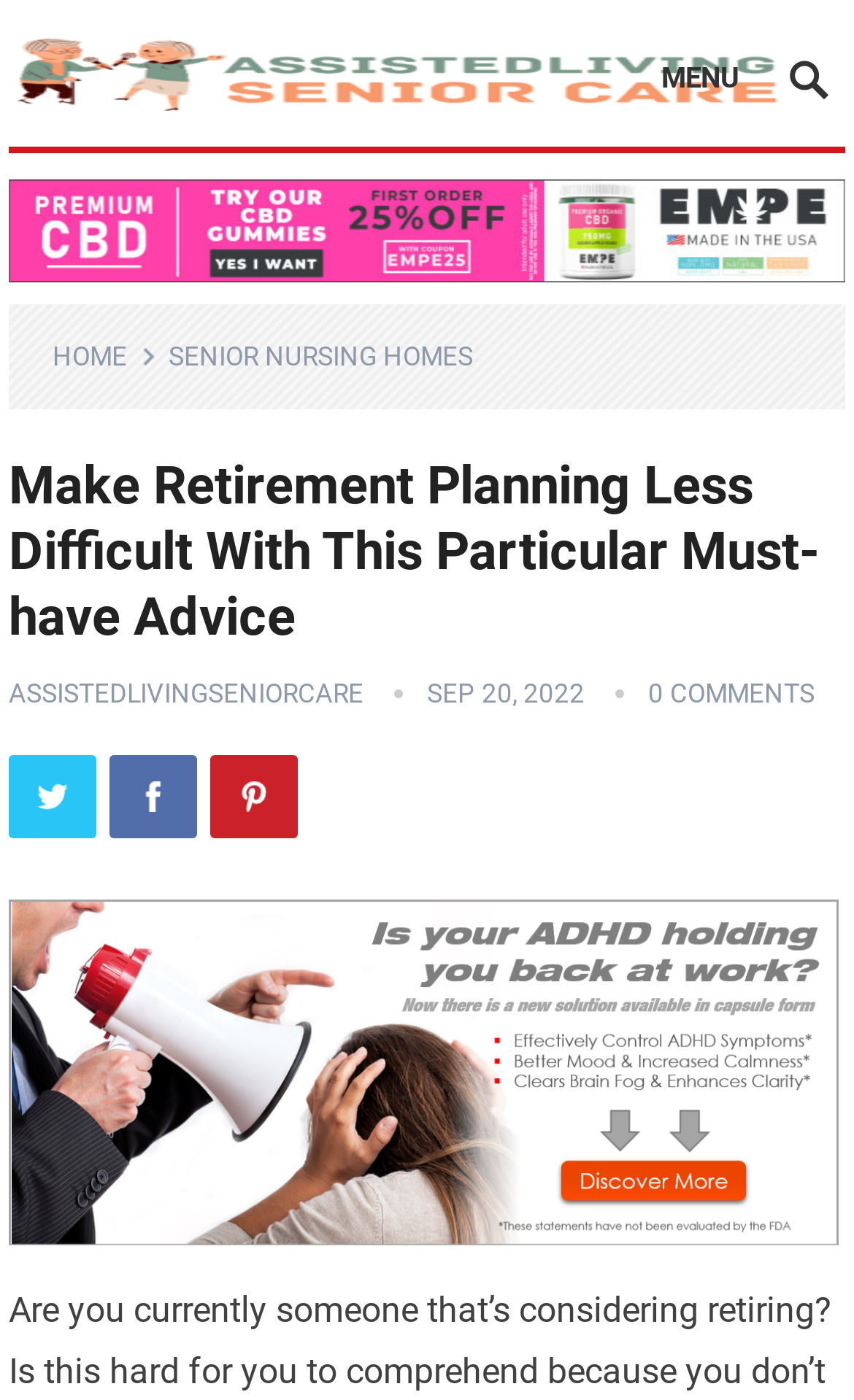Locate the UI element described by Senior nursing homes and provide its bounding box coordinates. Use the format (top-left x, top-left y, bottom-right x, bottom-right y) with all values as floating point numbers between 0 and 1.

[0.197, 0.244, 0.59, 0.266]